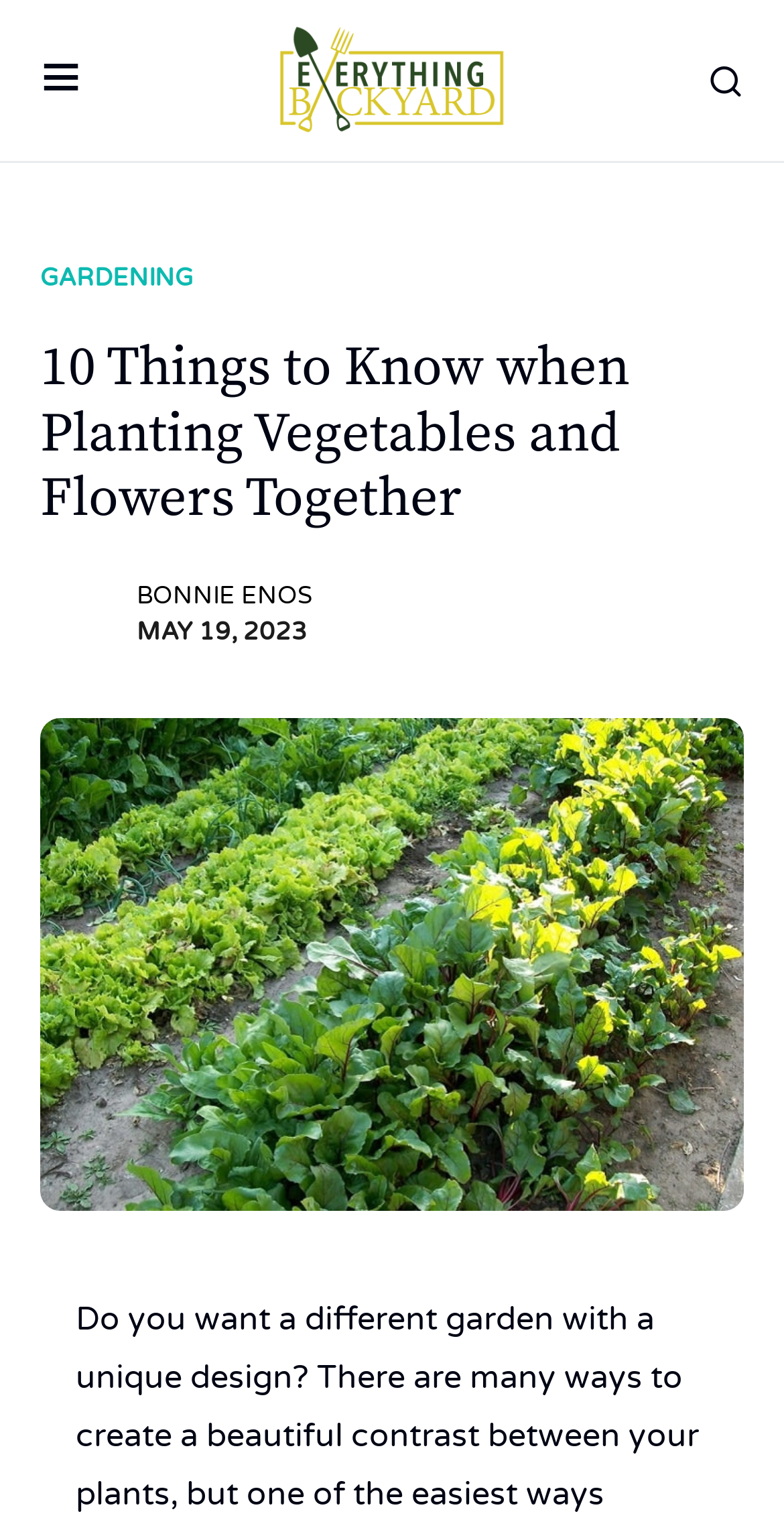Who is the author of the article?
Answer the question with a detailed explanation, including all necessary information.

I found the author's name by looking at the link 'BONNIE ENOS' located below the title of the article, which indicates that Bonnie Enos is the author of the article.